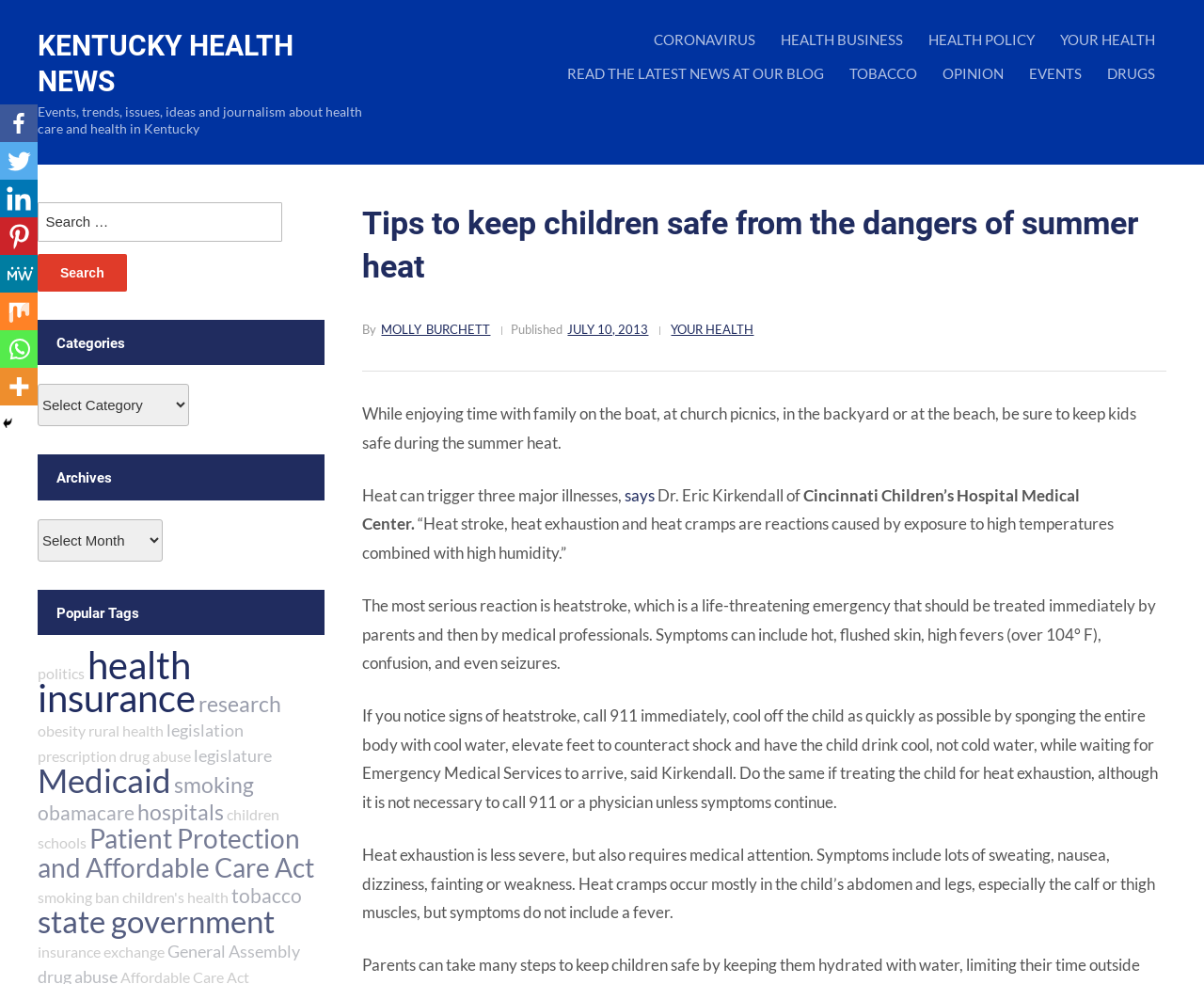Please find the bounding box coordinates of the clickable region needed to complete the following instruction: "Select a category". The bounding box coordinates must consist of four float numbers between 0 and 1, i.e., [left, top, right, bottom].

[0.031, 0.39, 0.157, 0.433]